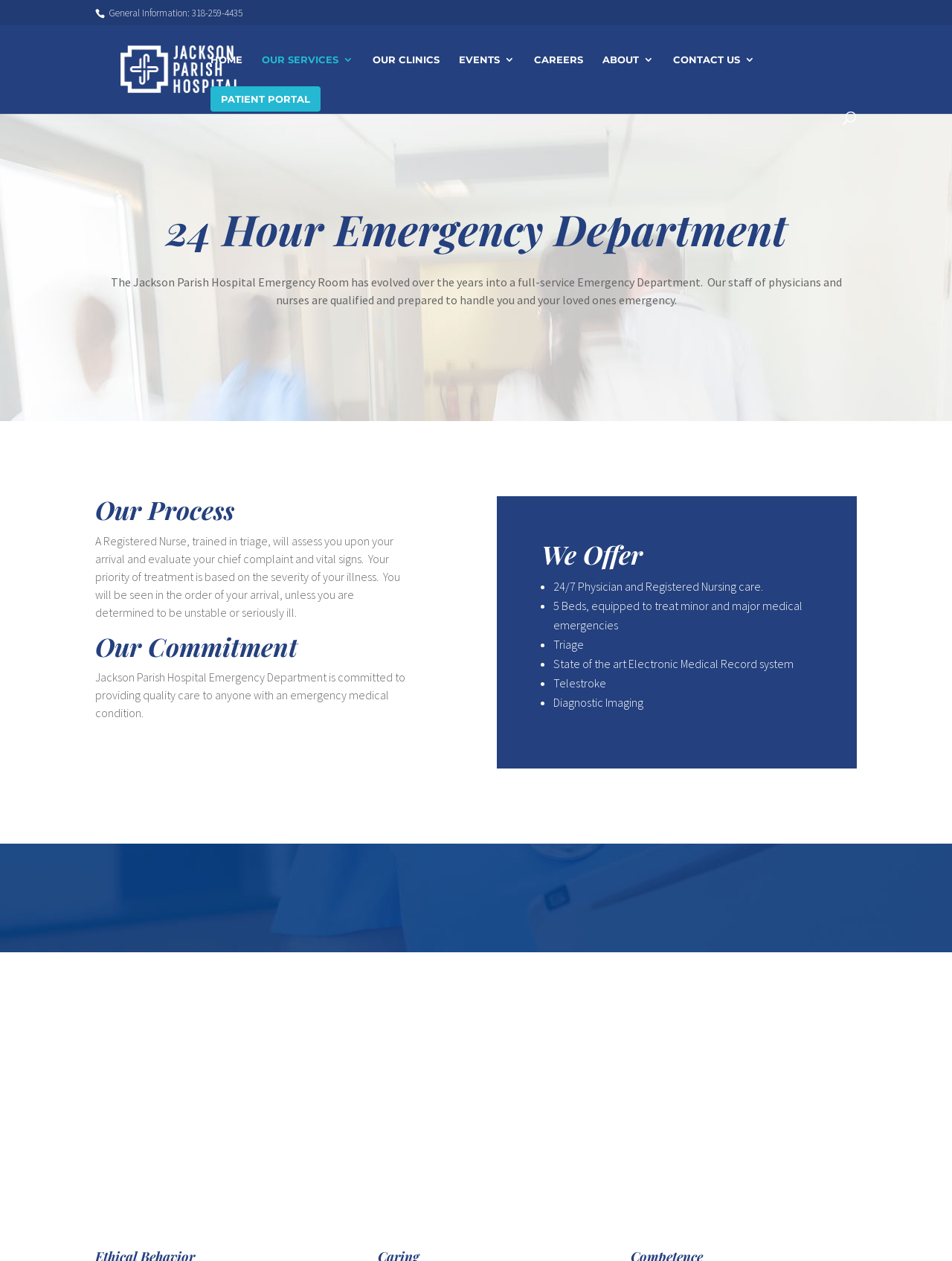Look at the image and write a detailed answer to the question: 
What is the phone number for general information?

I found the phone number for general information by looking at the static text element that says 'General Information: 318-259-4435'.